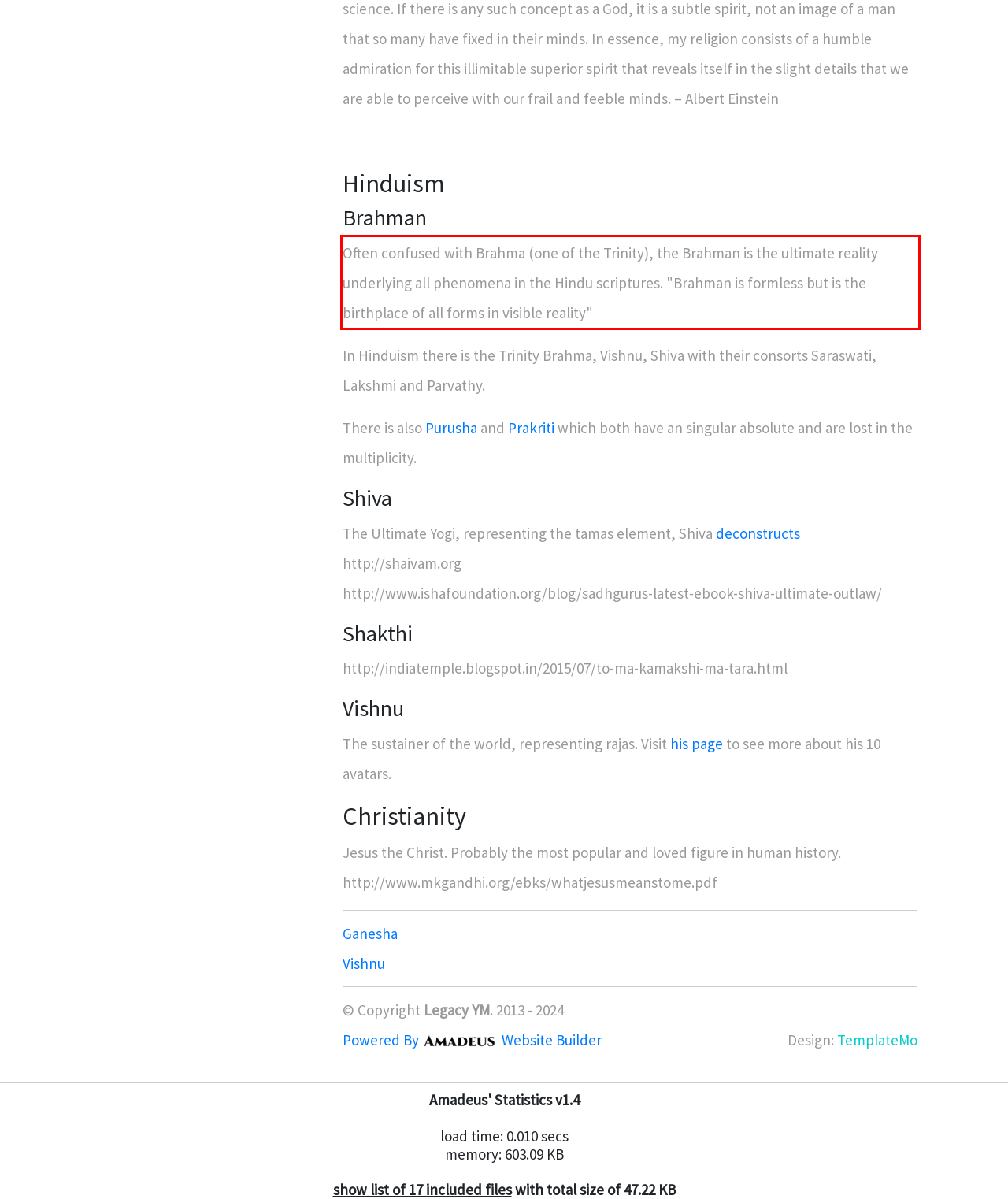In the given screenshot, locate the red bounding box and extract the text content from within it.

Often confused with Brahma (one of the Trinity), the Brahman is the ultimate reality underlying all phenomena in the Hindu scriptures. "Brahman is formless but is the birthplace of all forms in visible reality"